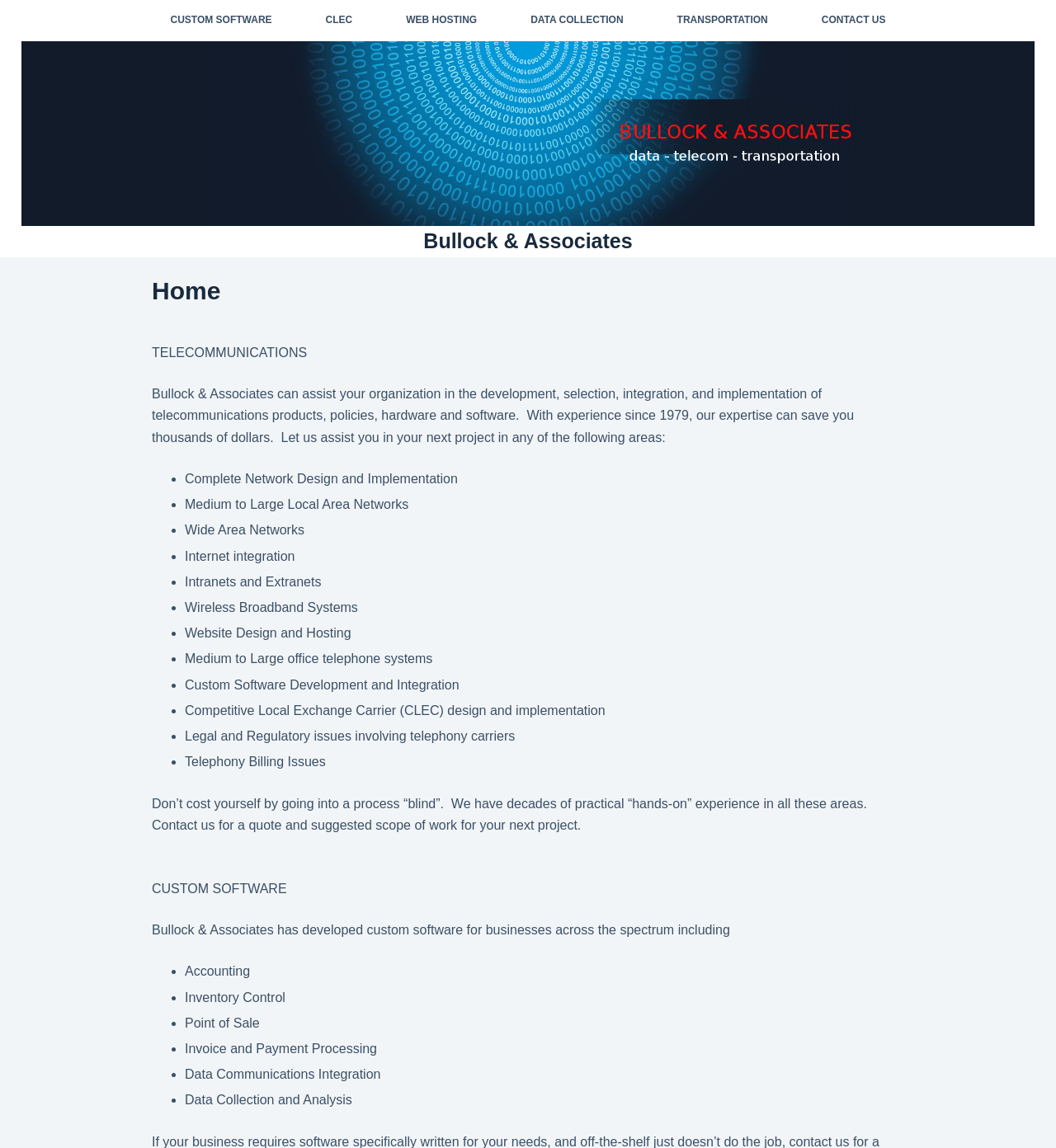For the element described, predict the bounding box coordinates as (top-left x, top-left y, bottom-right x, bottom-right y). All values should be between 0 and 1. Element description: Data Collection

[0.493, 0.0, 0.6, 0.036]